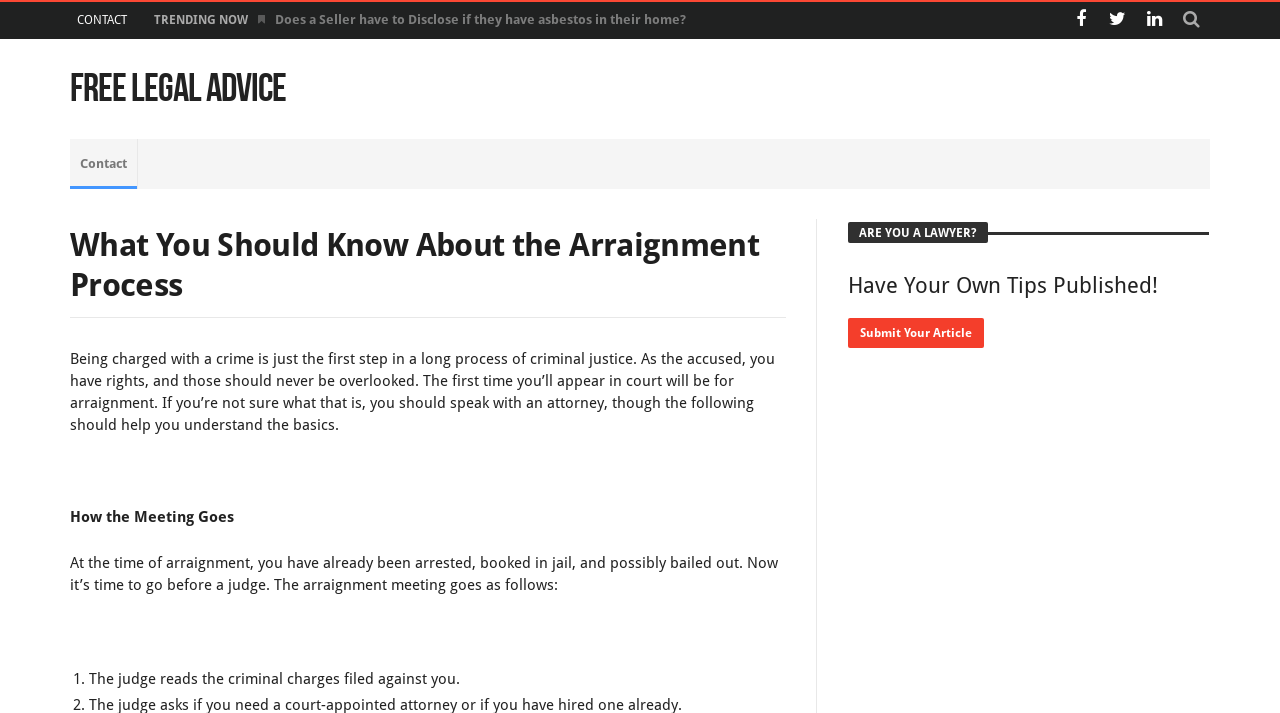Find and extract the text of the primary heading on the webpage.

What You Should Know About the Arraignment Process